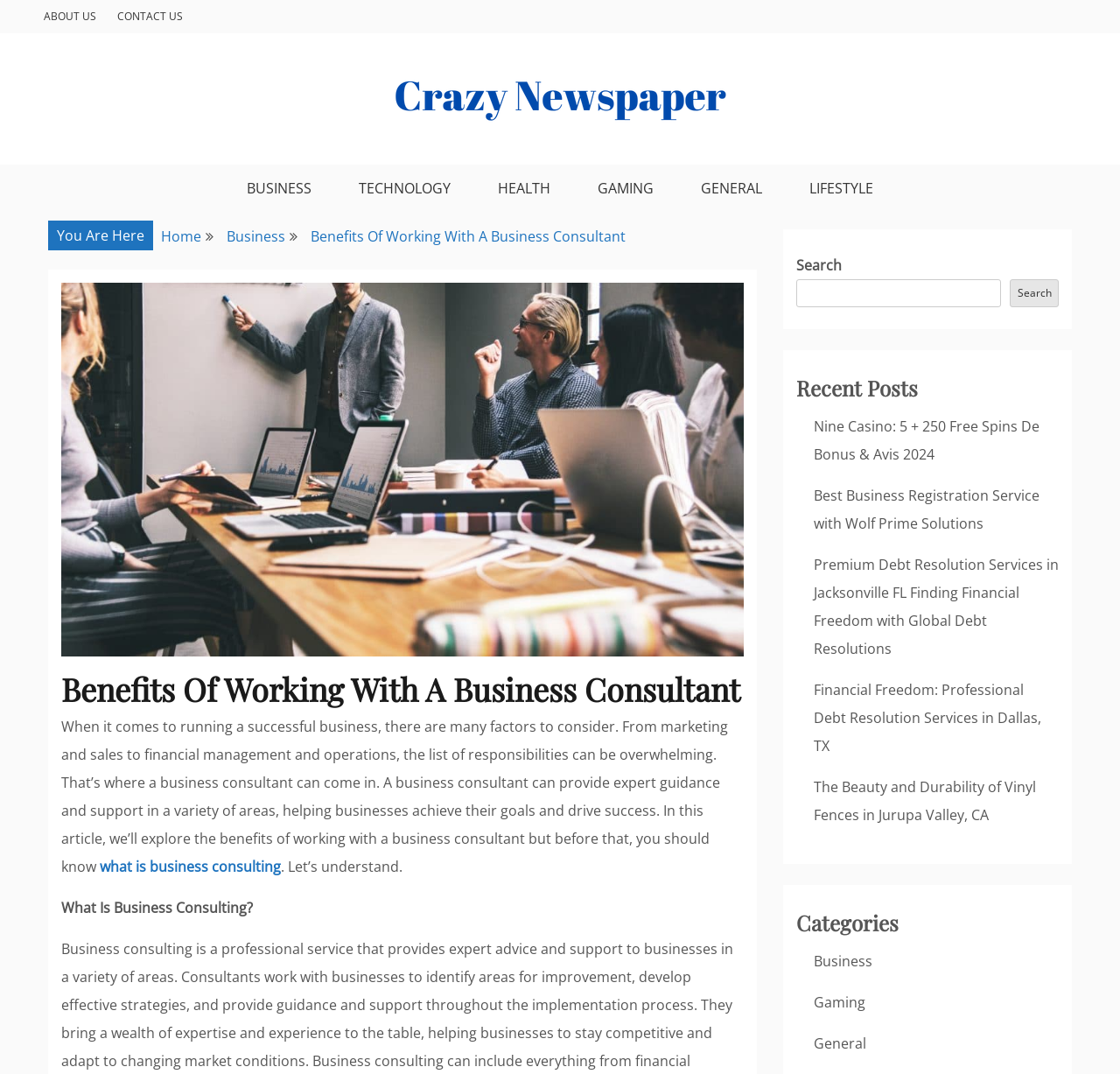Refer to the image and provide an in-depth answer to the question: 
What is the name of the website?

I determined the name of the website by looking at the link element with the text 'Crazy Newspaper' at the top of the webpage, which is likely the logo or title of the website.